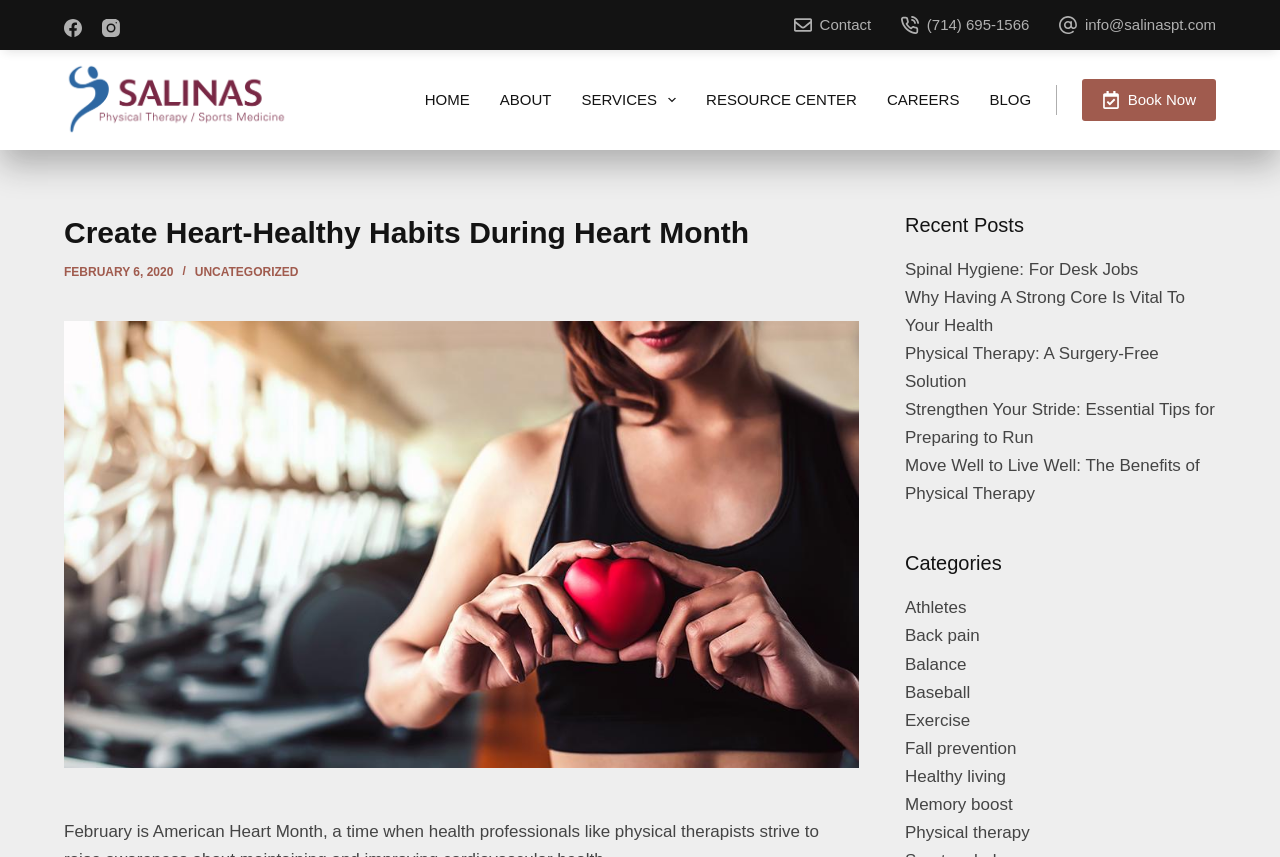How many social media links are available at the top of the webpage?
Carefully examine the image and provide a detailed answer to the question.

I counted the number of social media links at the top of the webpage and found two links, one for Facebook and one for Instagram, which are located at the top right of the webpage.